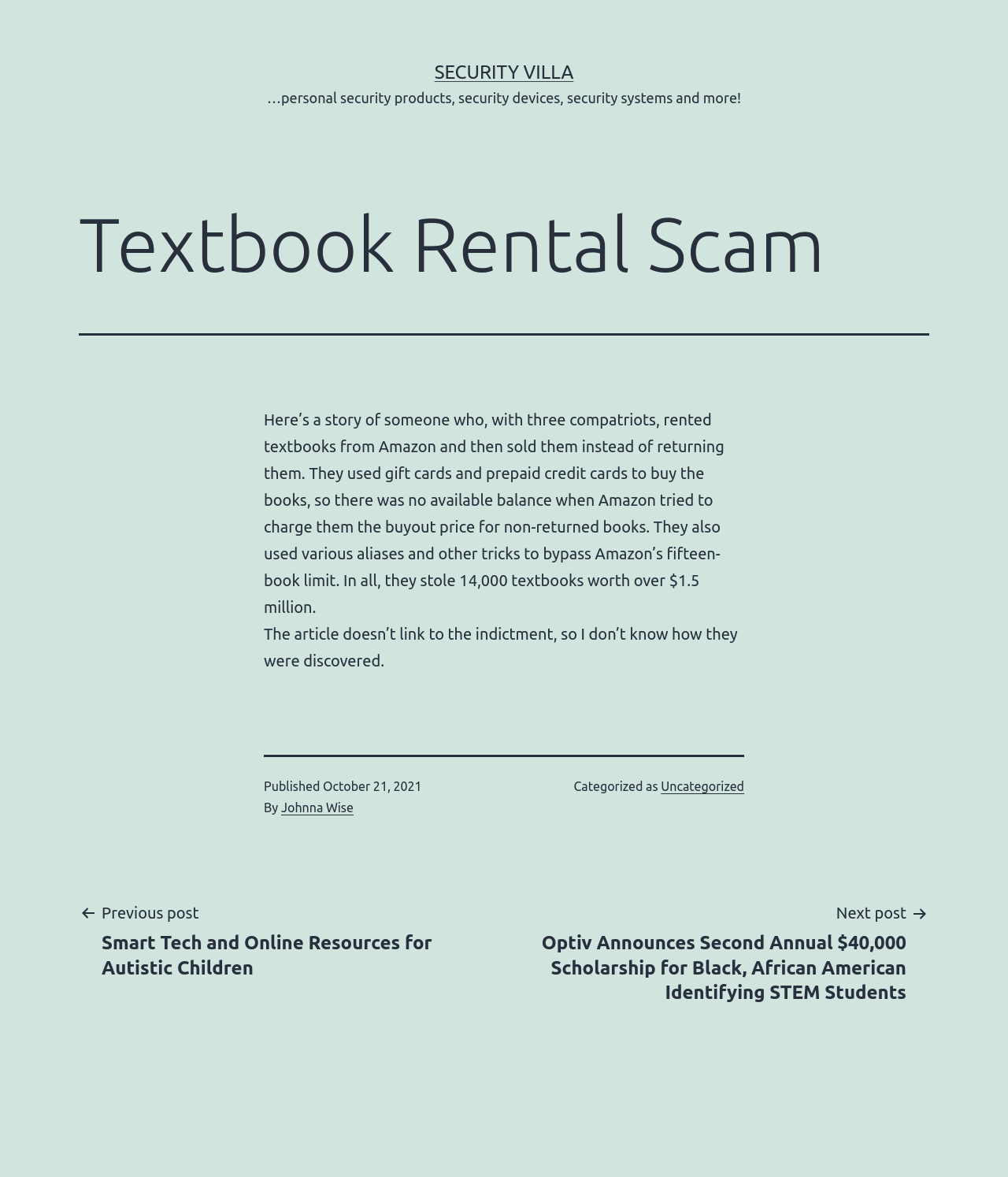Give a concise answer using only one word or phrase for this question:
What is the date of publication?

October 21, 2021